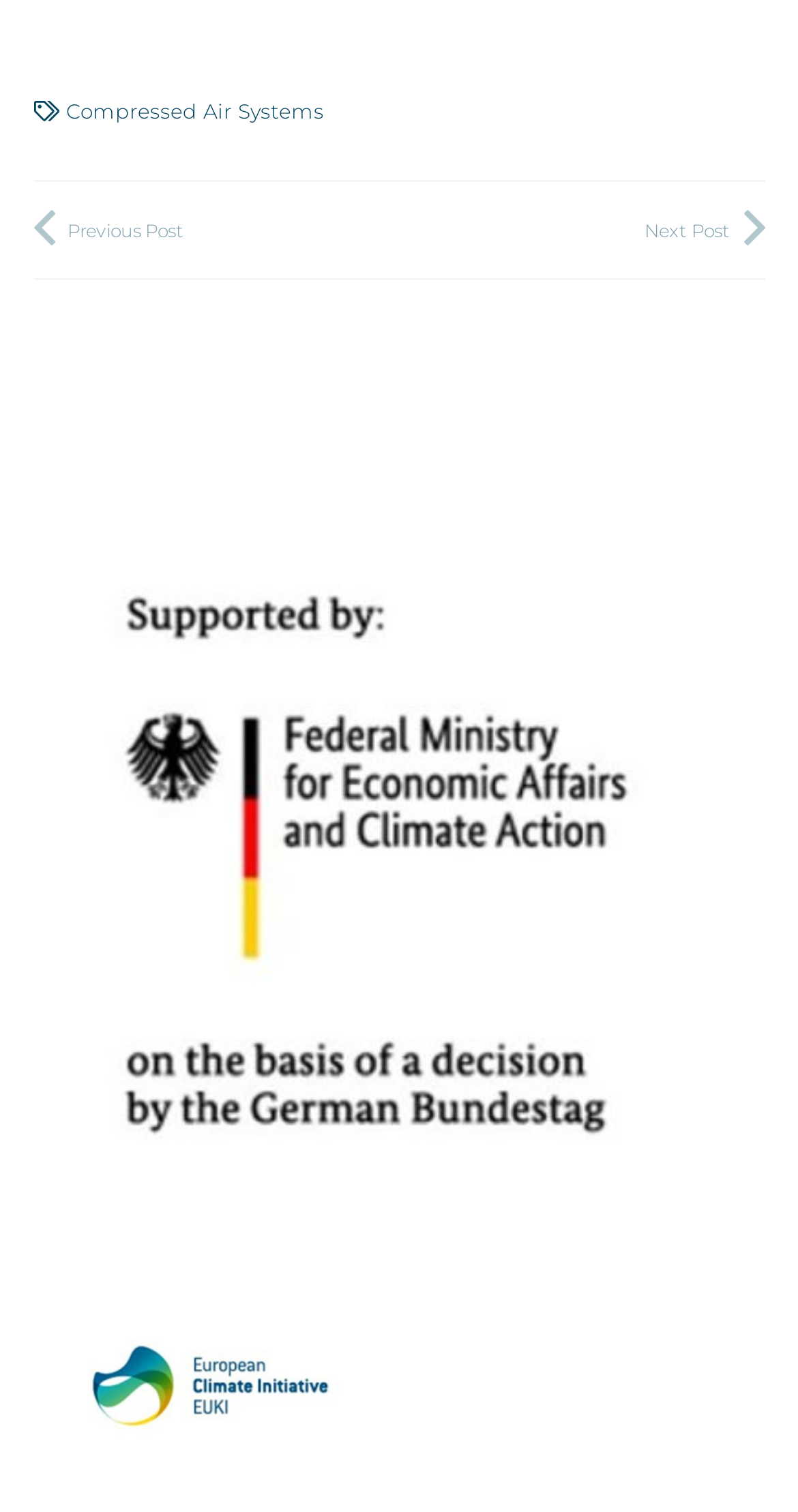Provide the bounding box coordinates of the HTML element described by the text: "Compressed Air Systems". The coordinates should be in the format [left, top, right, bottom] with values between 0 and 1.

[0.083, 0.065, 0.406, 0.081]